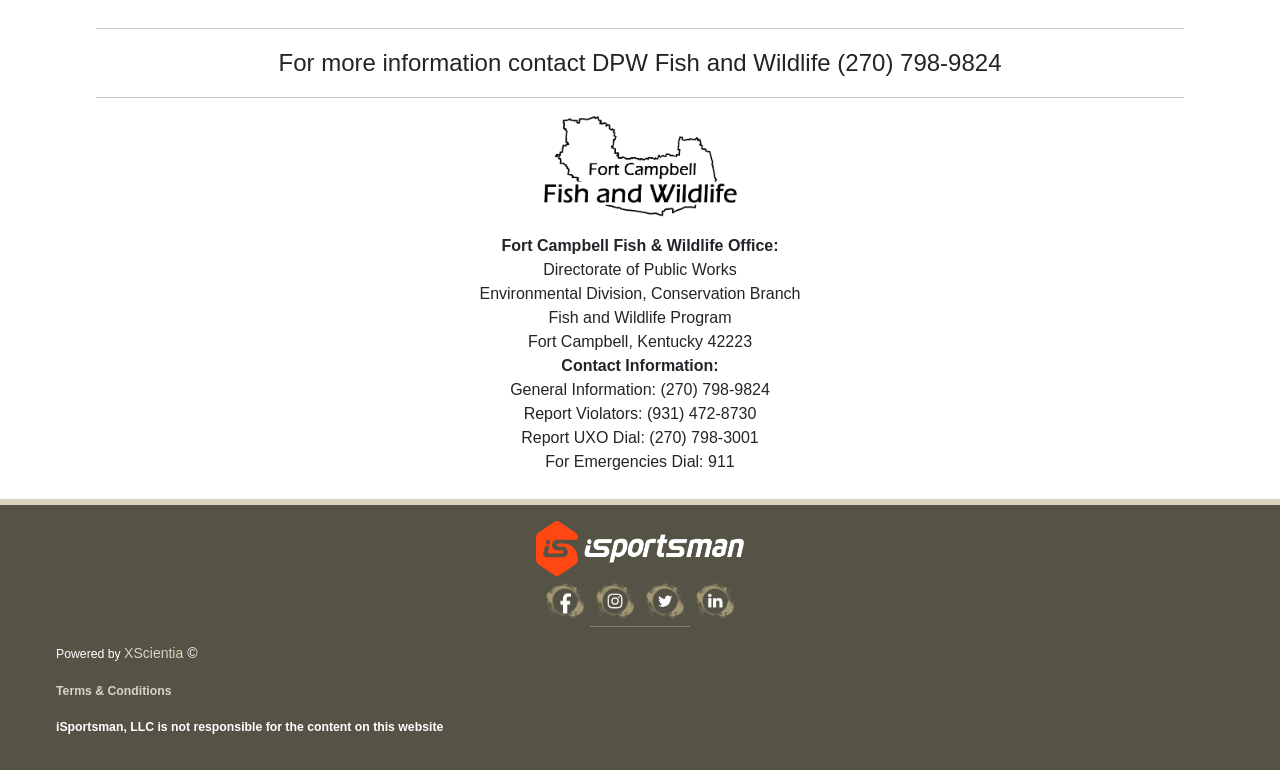What is the name of the office?
Provide a detailed and well-explained answer to the question.

I looked at the text elements on the webpage and found the name of the office, which is Fort Campbell Fish & Wildlife Office, listed under the Directorate of Public Works.